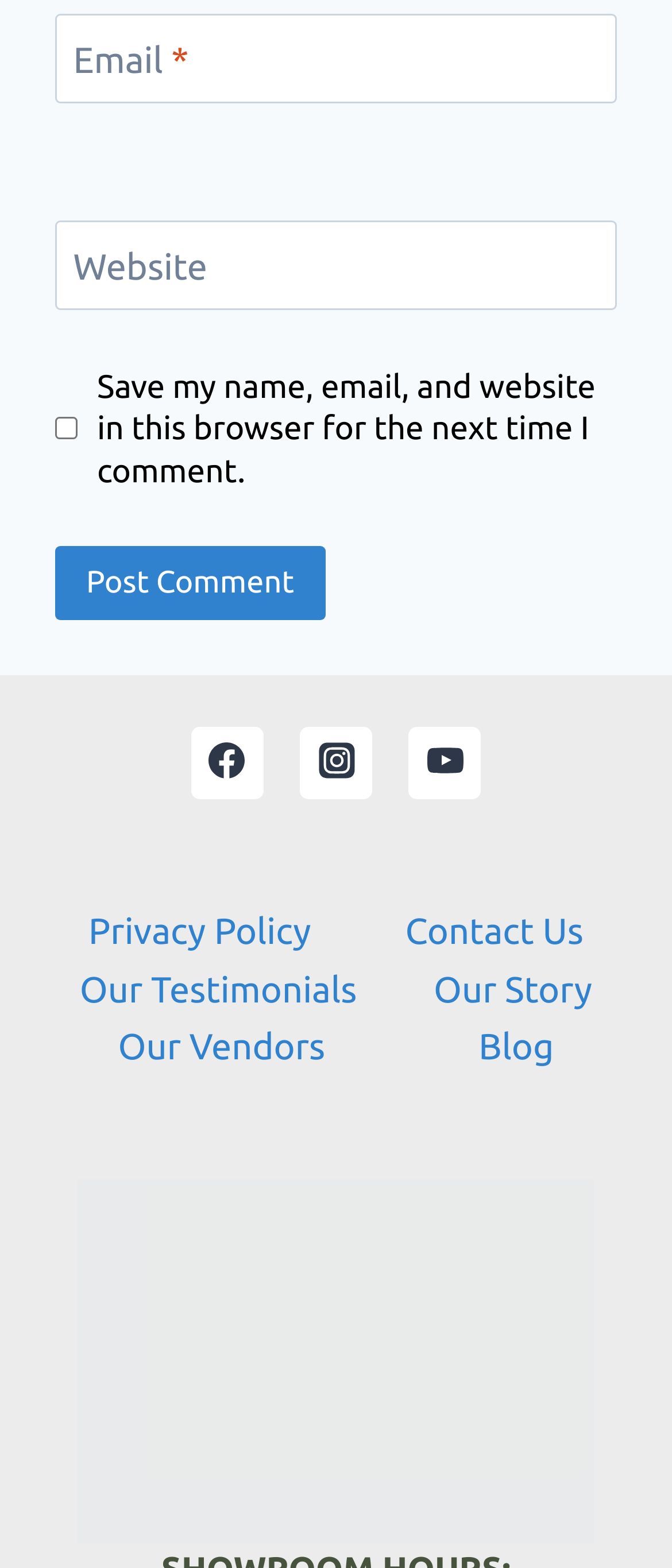Find the bounding box coordinates for the area that must be clicked to perform this action: "Enter email address".

[0.082, 0.009, 0.918, 0.066]